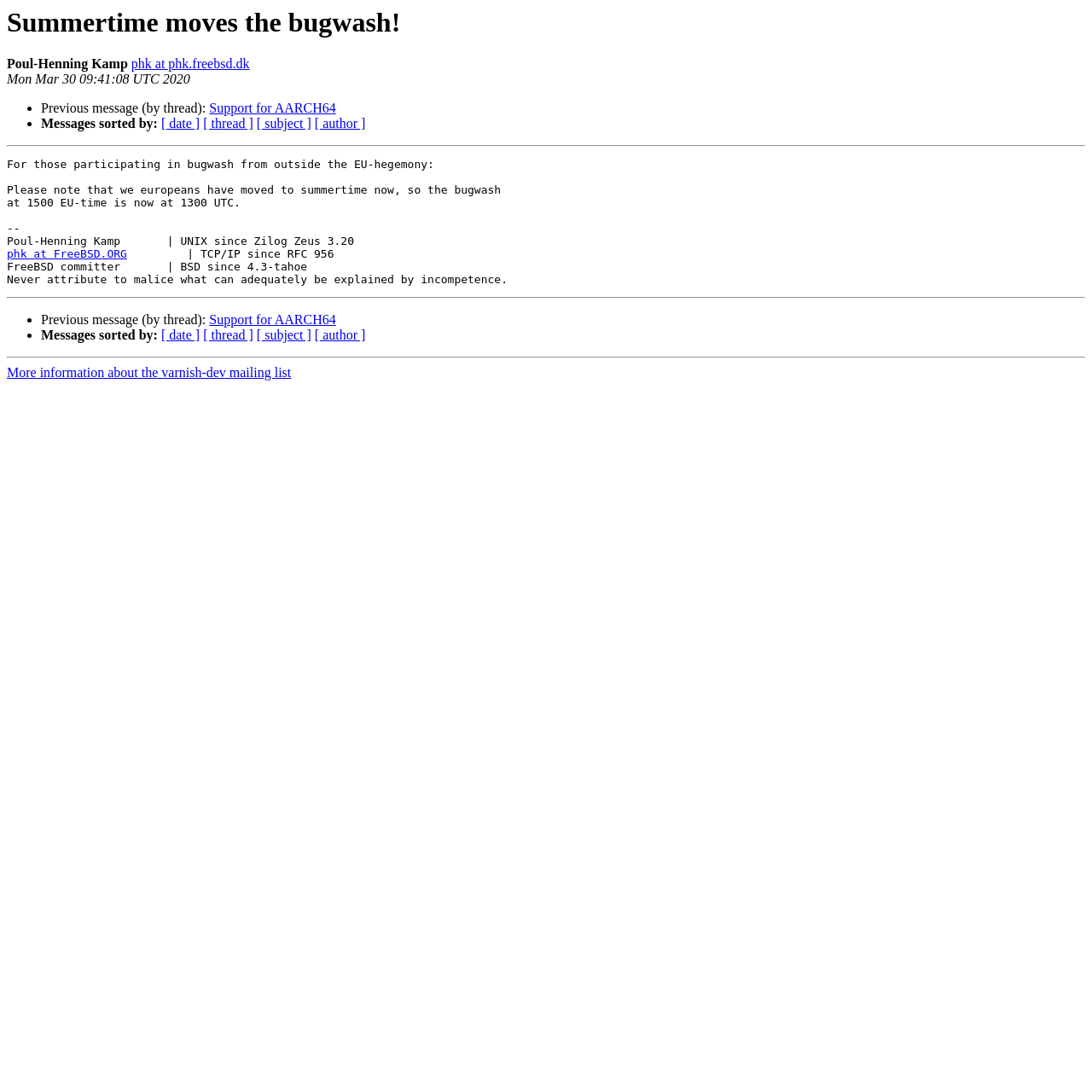Locate the coordinates of the bounding box for the clickable region that fulfills this instruction: "Get more information about the varnish-dev mailing list".

[0.006, 0.335, 0.267, 0.348]